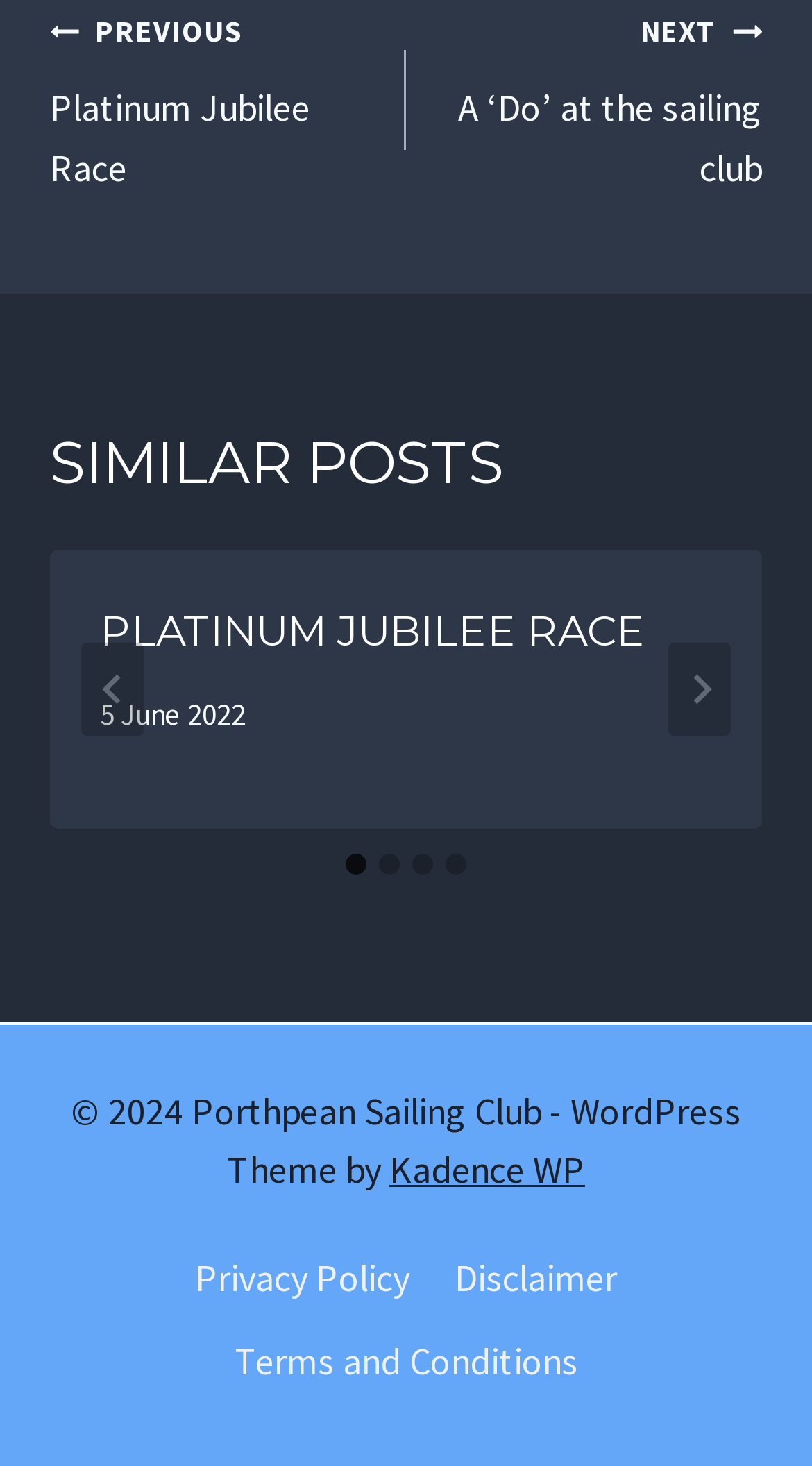What is the title of the post?
Please give a detailed answer to the question using the information shown in the image.

I looked at the article section of the webpage and found the heading 'PLATINUM JUBILEE RACE', which is likely the title of the post.